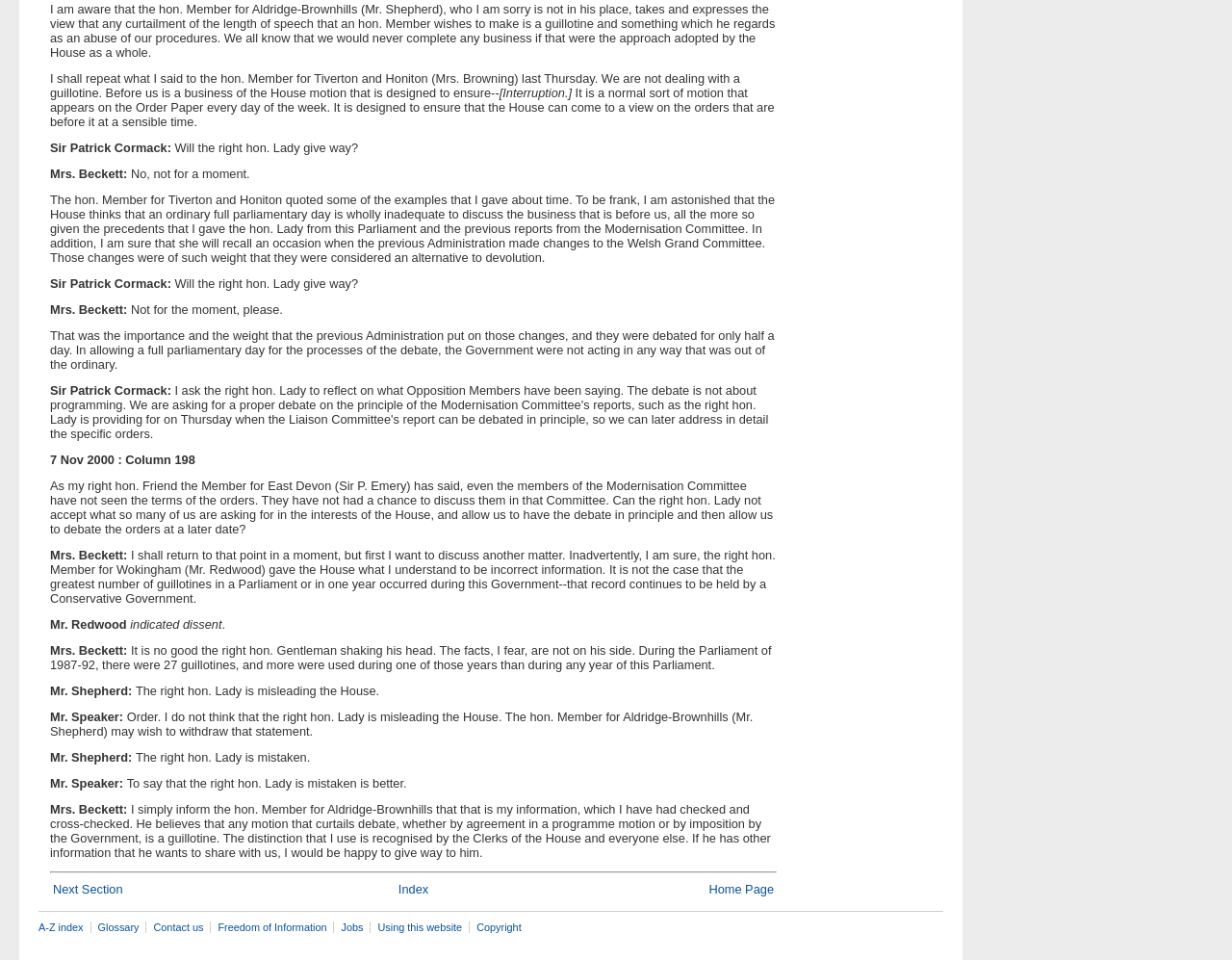Please identify the bounding box coordinates of the region to click in order to complete the task: "Read terms and conditions". The coordinates must be four float numbers between 0 and 1, specified as [left, top, right, bottom].

None